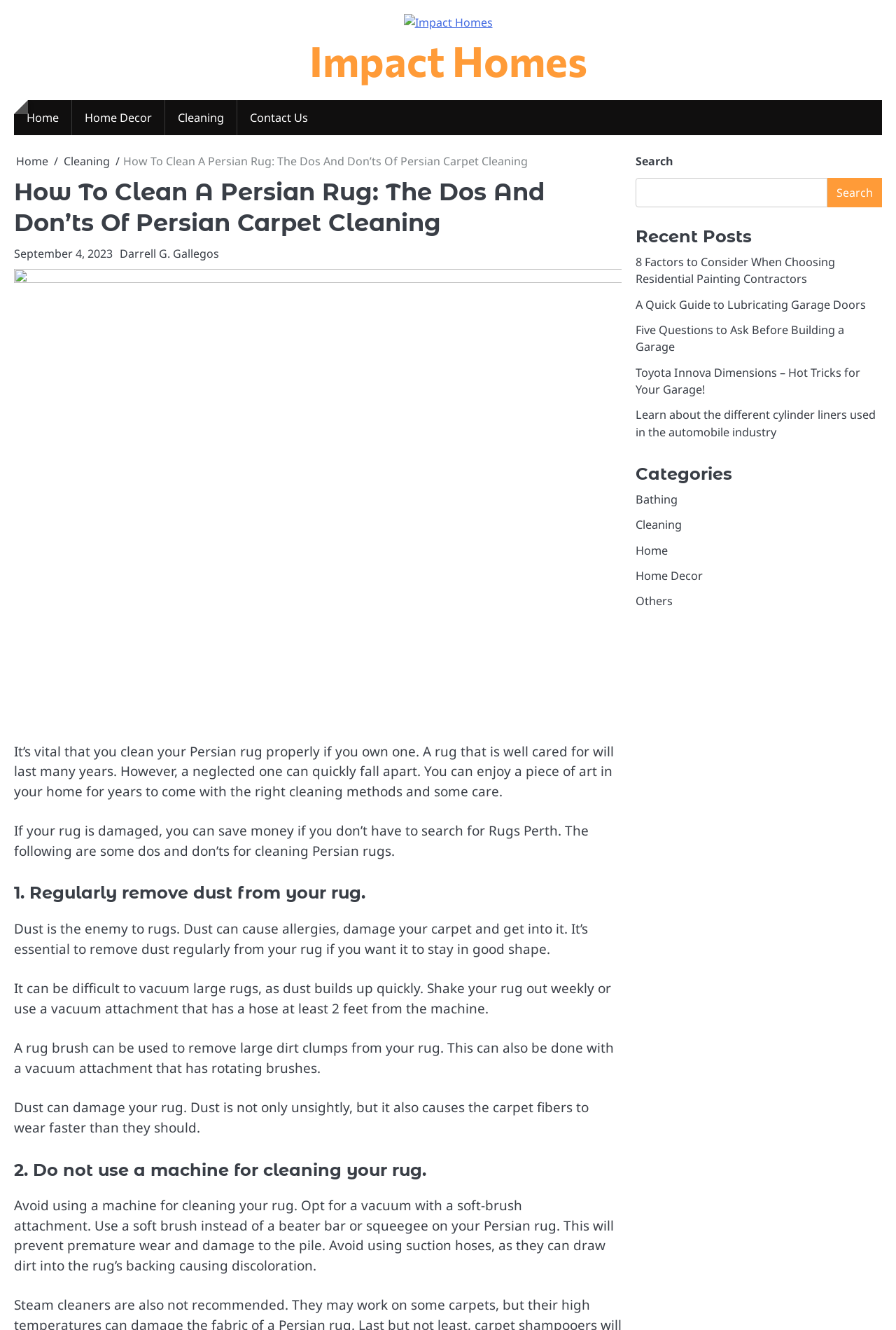Highlight the bounding box coordinates of the element that should be clicked to carry out the following instruction: "Search for a topic". The coordinates must be given as four float numbers ranging from 0 to 1, i.e., [left, top, right, bottom].

[0.709, 0.134, 0.923, 0.156]